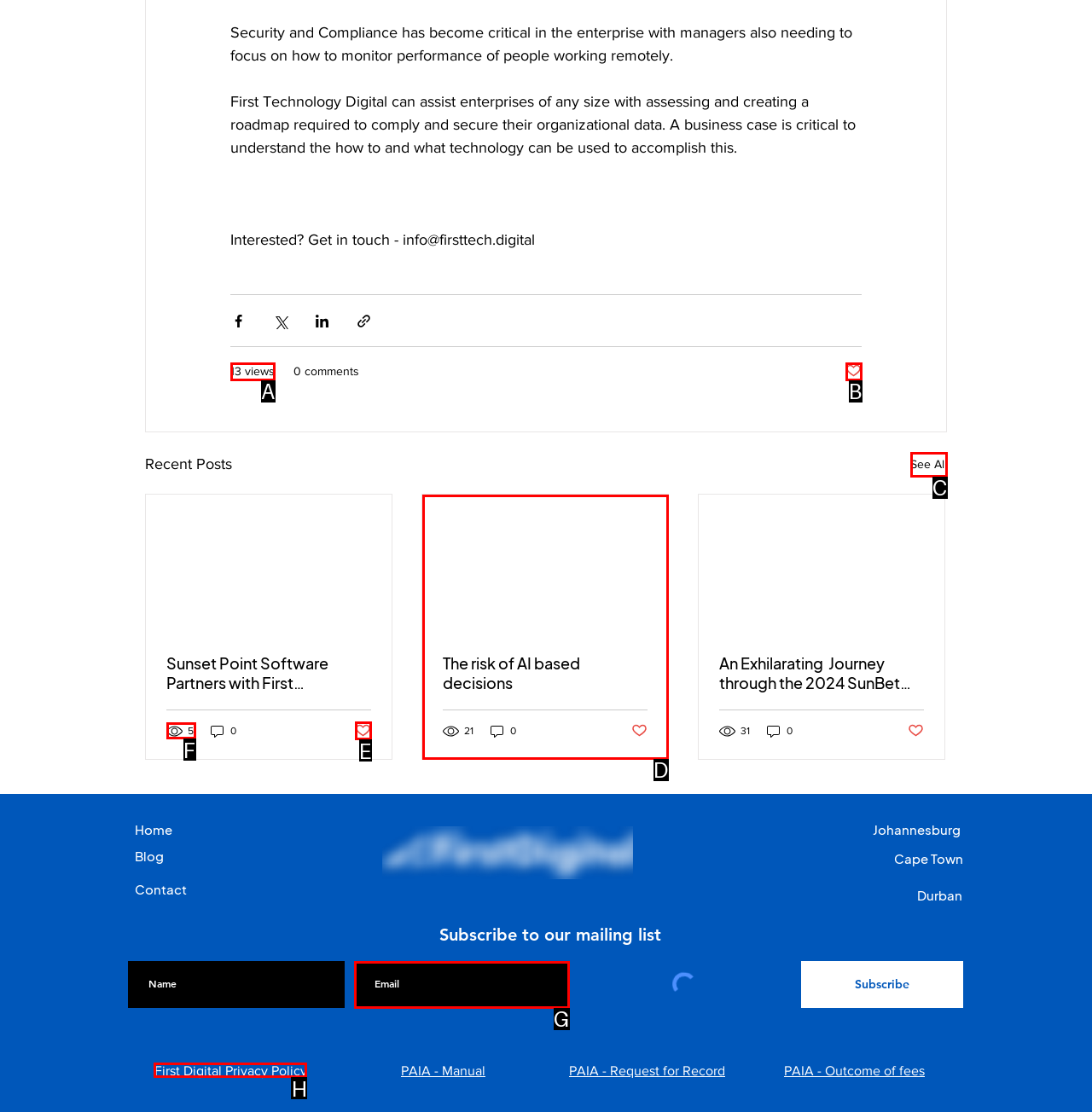Identify the correct HTML element to click for the task: Read the First Digital Privacy Policy. Provide the letter of your choice.

H